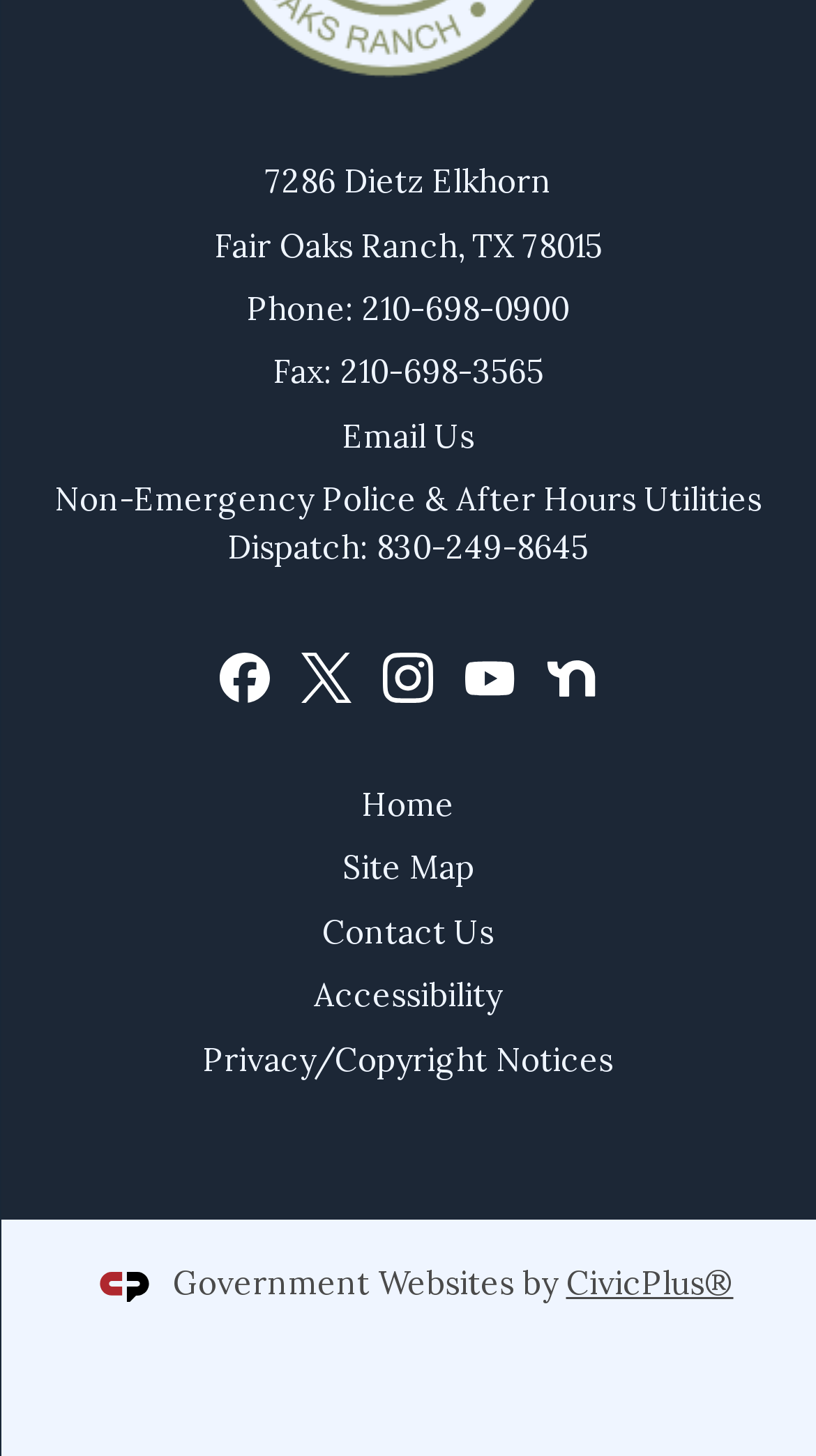Can you pinpoint the bounding box coordinates for the clickable element required for this instruction: "View the Contact Us page"? The coordinates should be four float numbers between 0 and 1, i.e., [left, top, right, bottom].

[0.395, 0.626, 0.605, 0.654]